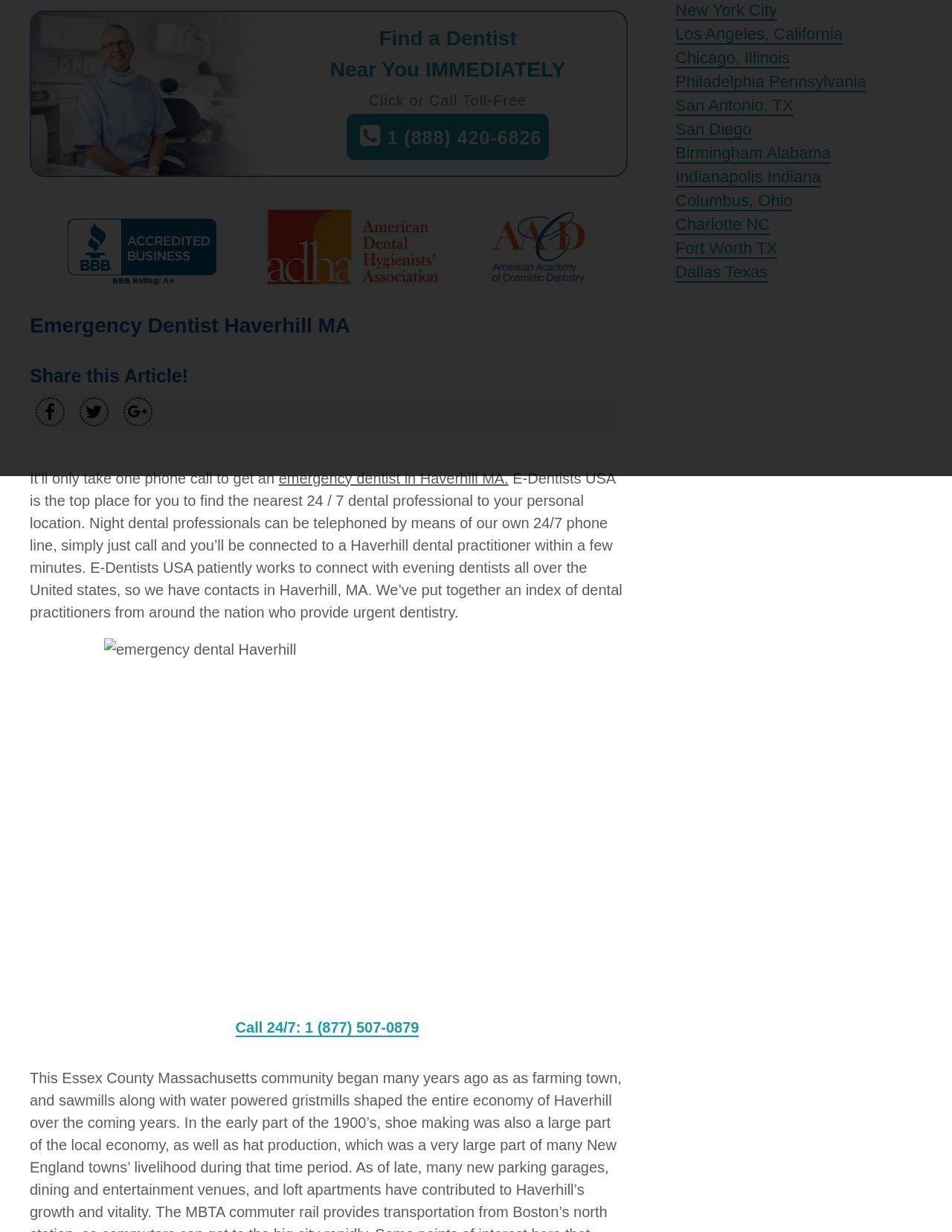Predict the bounding box of the UI element based on the description: "Indianapolis Indiana". The coordinates should be four float numbers between 0 and 1, formatted as [left, top, right, bottom].

[0.709, 0.136, 0.862, 0.152]